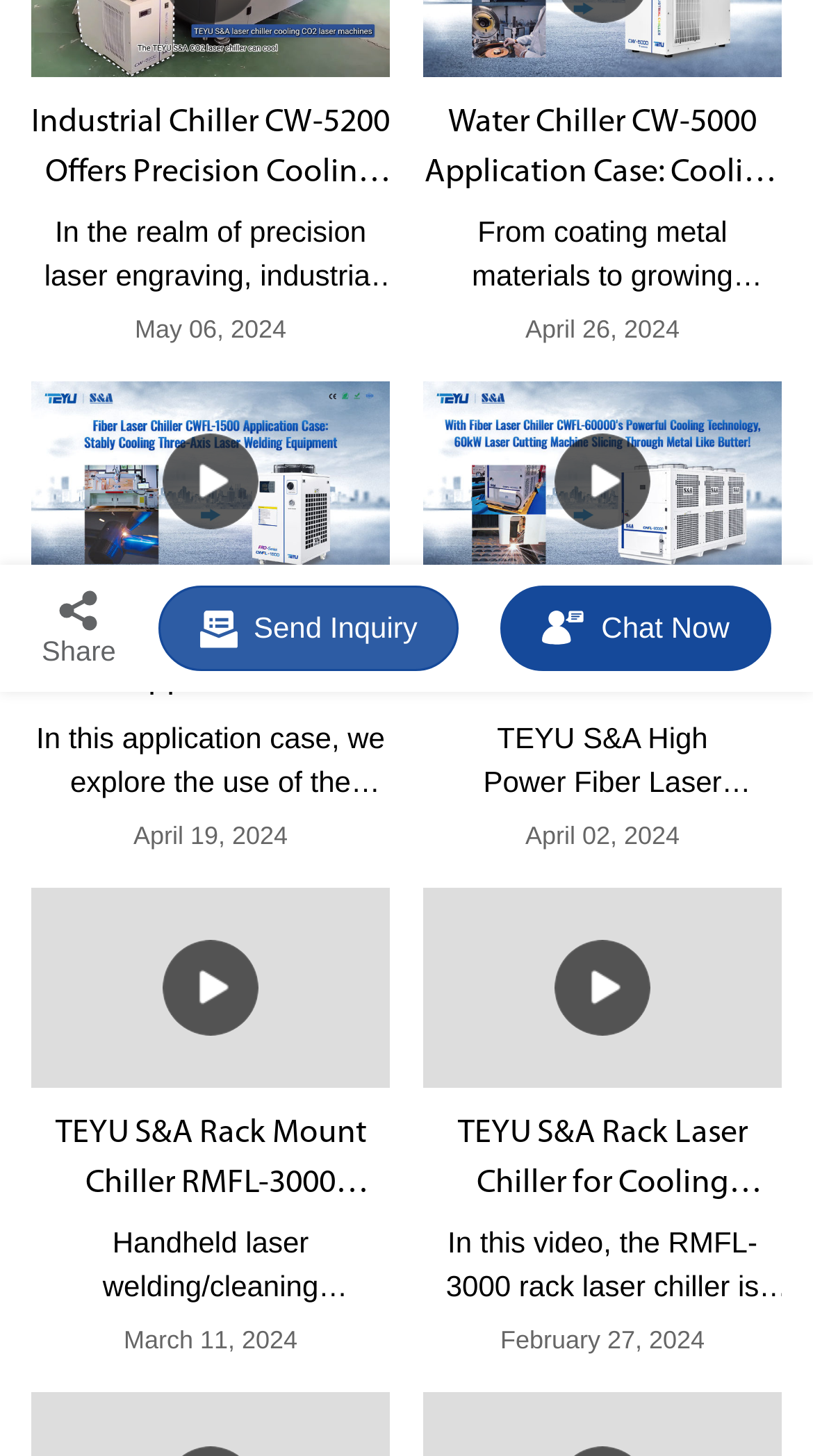Locate the UI element described by Share in the provided webpage screenshot. Return the bounding box coordinates in the format (top-left x, top-left y, bottom-right x, bottom-right y), ensuring all values are between 0 and 1.

[0.026, 0.402, 0.168, 0.458]